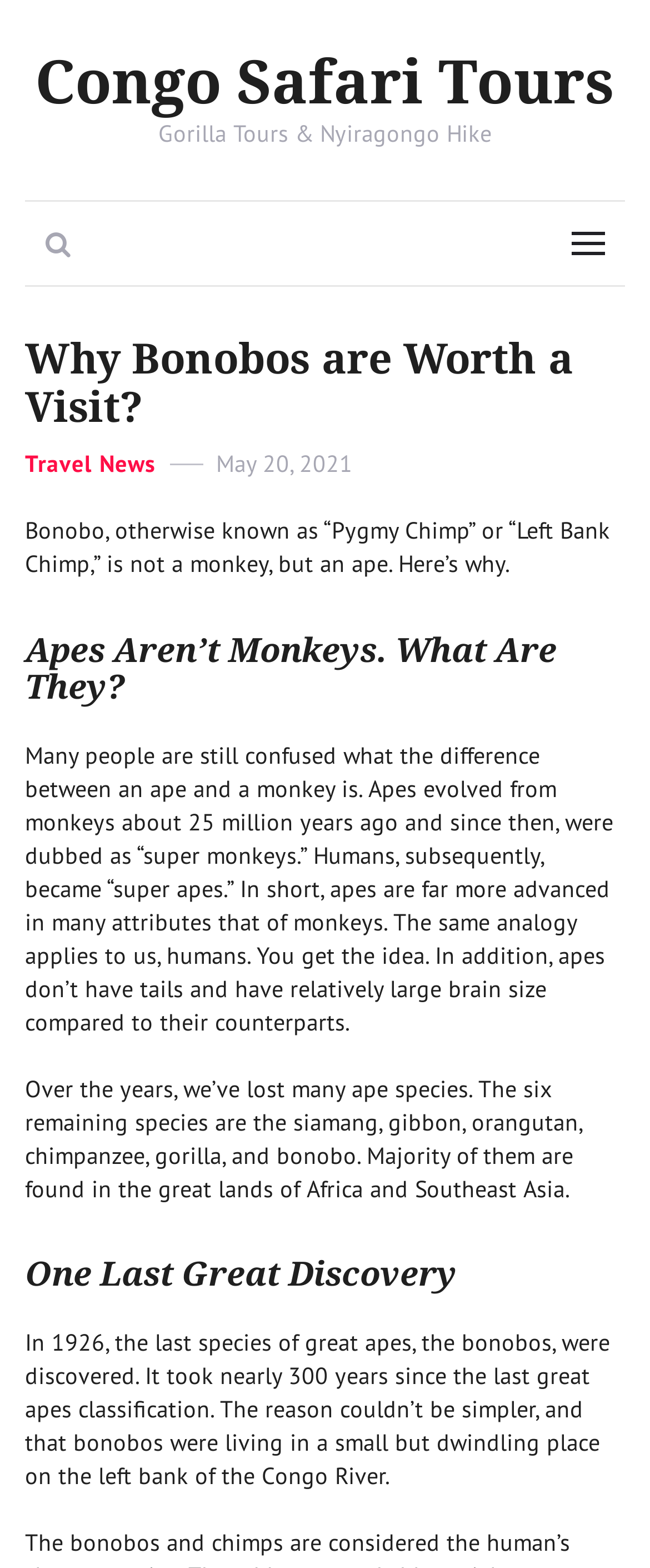Given the element description, predict the bounding box coordinates in the format (top-left x, top-left y, bottom-right x, bottom-right y), using floating point numbers between 0 and 1: Congo Safari Tours

[0.054, 0.032, 0.946, 0.075]